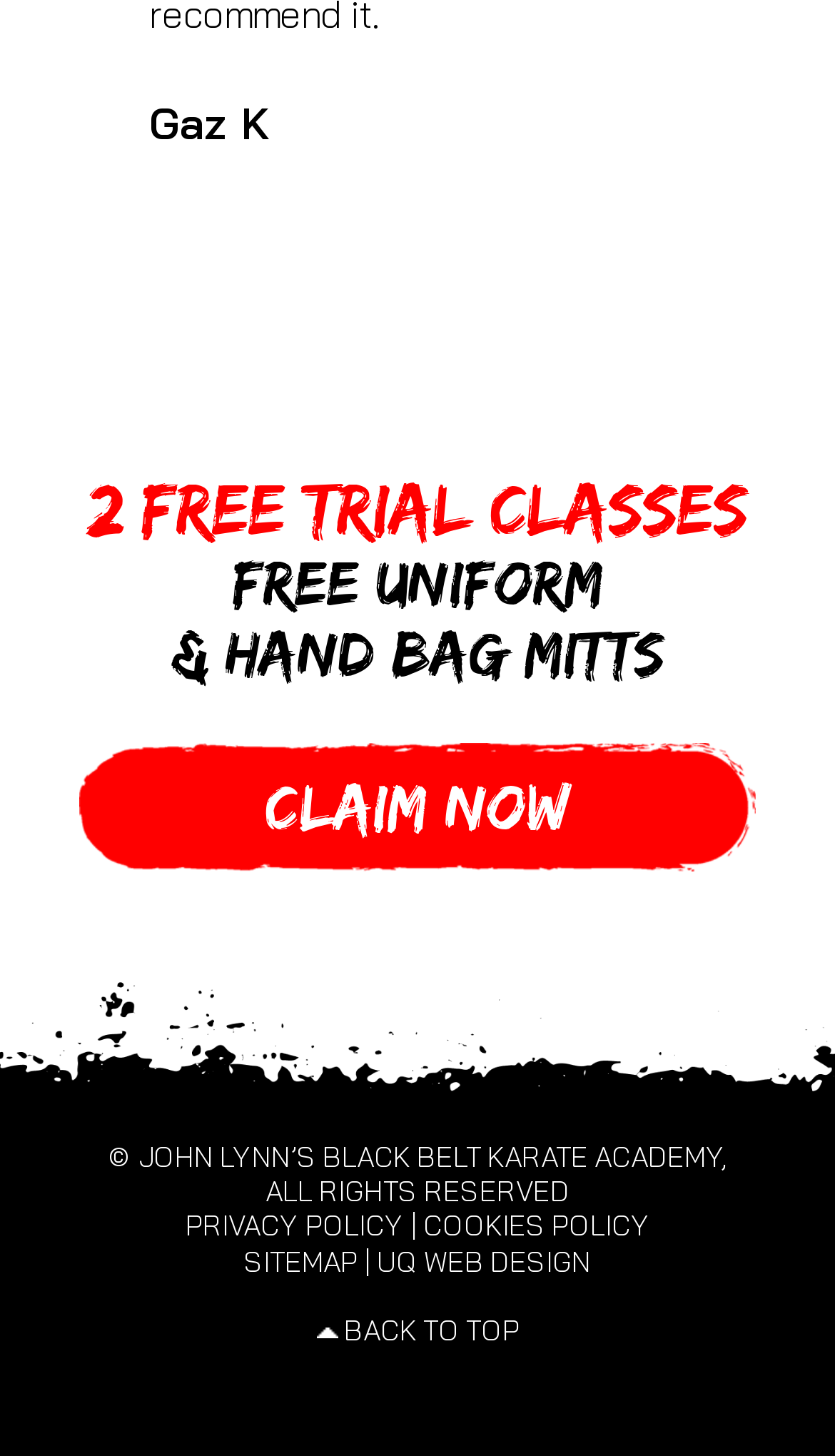From the details in the image, provide a thorough response to the question: What is the purpose of the 'BACK TO TOP' link?

The 'BACK TO TOP' link is located at the bottom of the page, and its purpose is to allow users to quickly scroll back to the top of the page. This is evident from the arrow icon '↑' located next to the link, which indicates an upward direction.